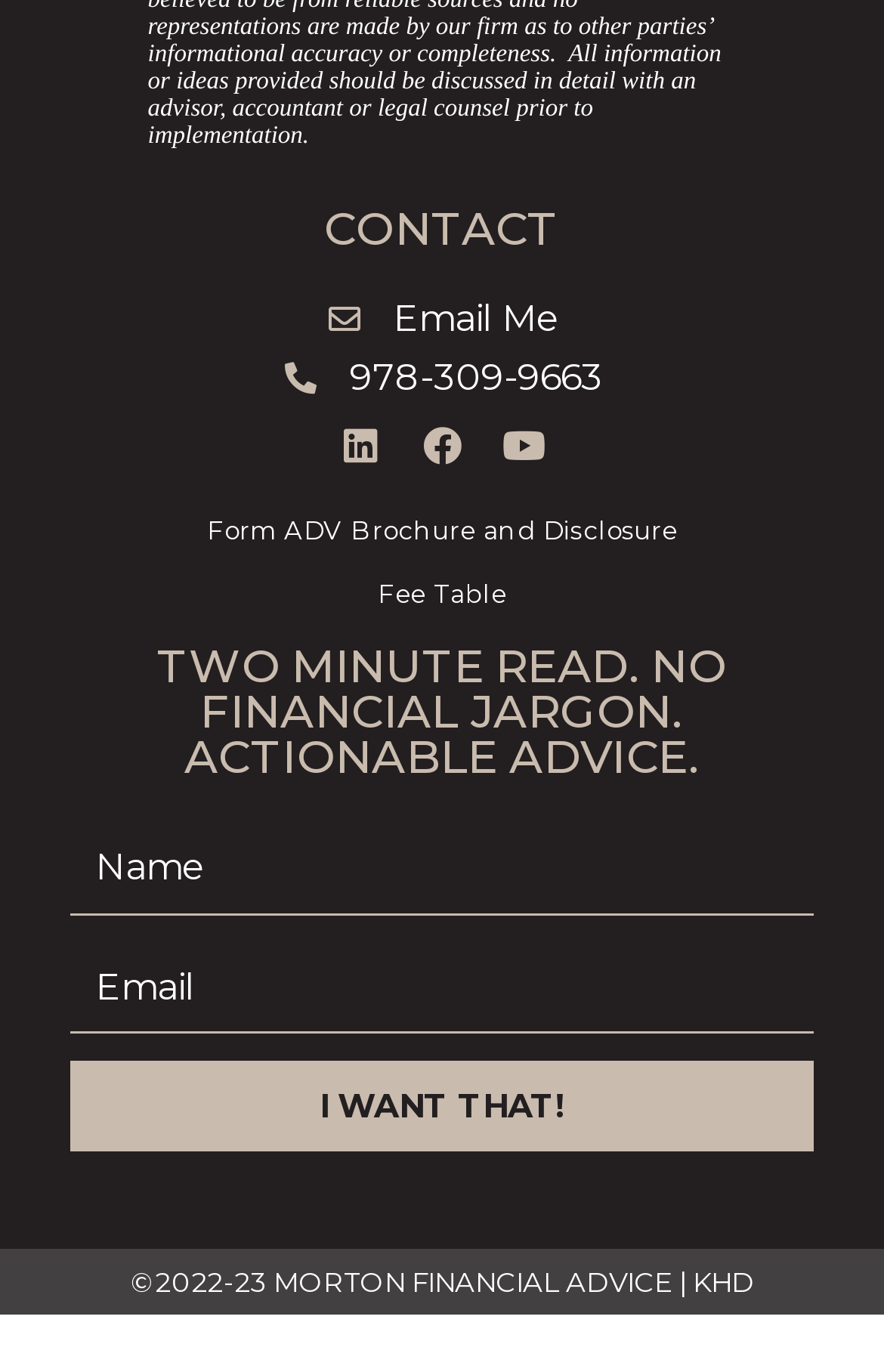Extract the bounding box coordinates for the UI element described by the text: "name="fields[40f888c]" placeholder="Email"". The coordinates should be in the form of [left, top, right, bottom] with values between 0 and 1.

[0.08, 0.687, 0.92, 0.754]